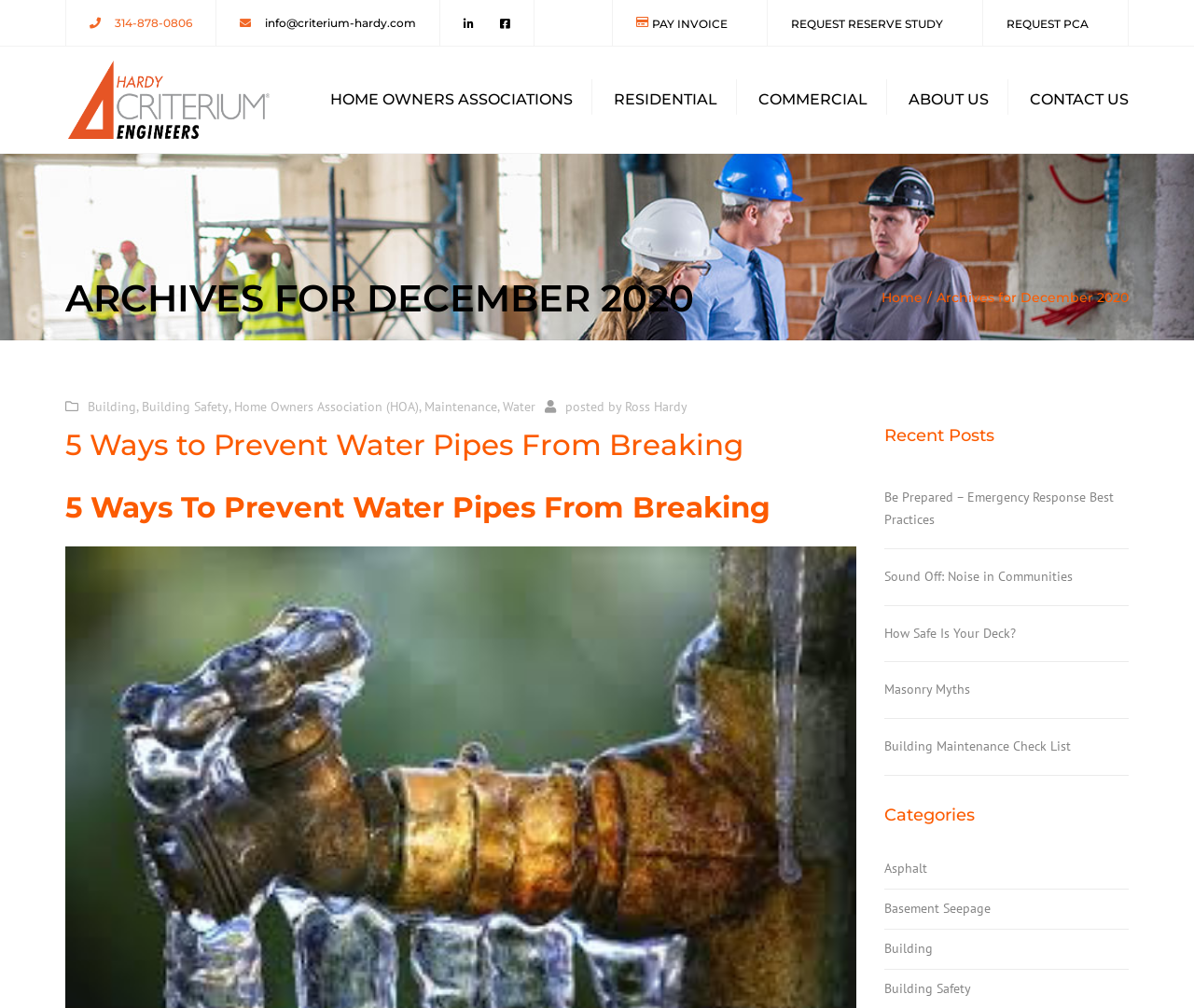What is the phone number on the webpage?
Answer the question in a detailed and comprehensive manner.

I found the phone number by looking at the static text element with the content '314-878-0806' located at the top of the webpage.